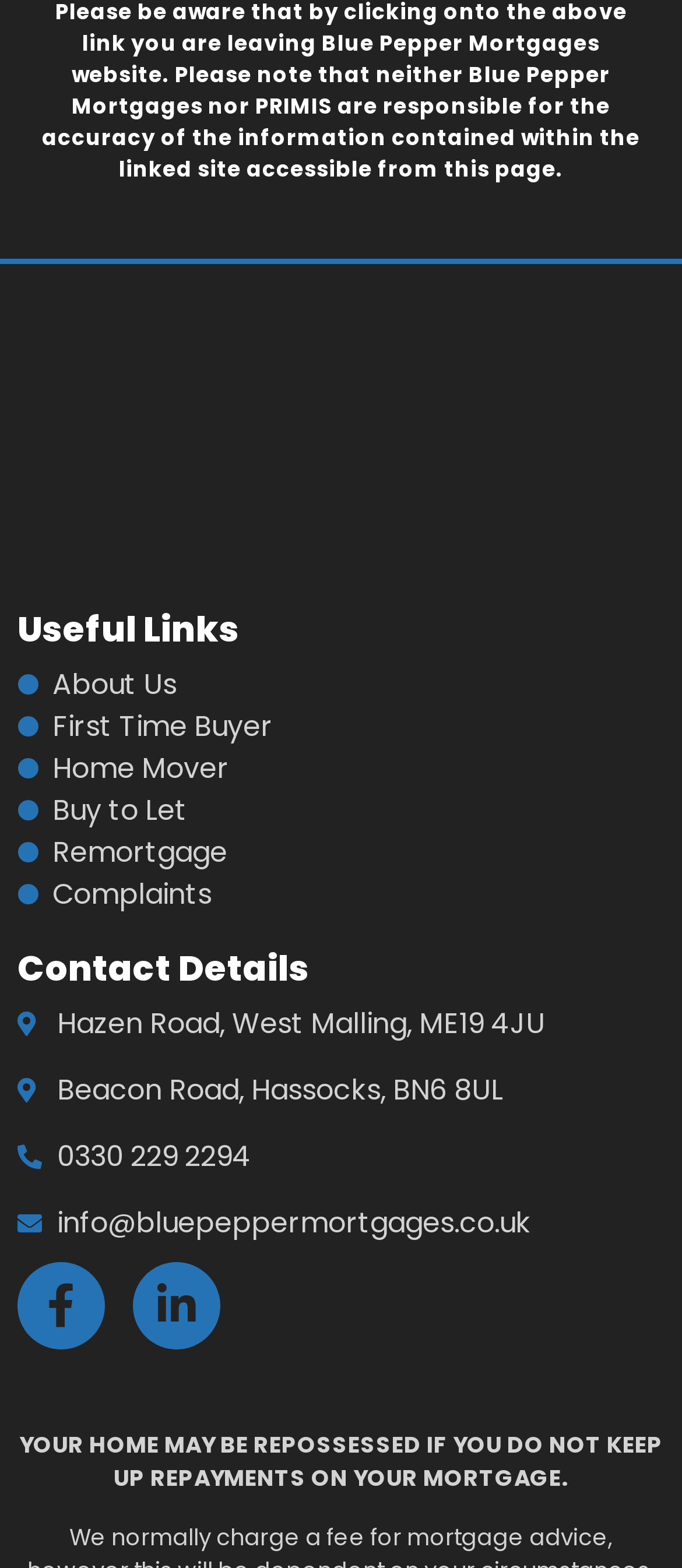Determine the bounding box coordinates of the section to be clicked to follow the instruction: "Email info@bluepeppermortgages.co.uk". The coordinates should be given as four float numbers between 0 and 1, formatted as [left, top, right, bottom].

[0.026, 0.767, 0.974, 0.794]